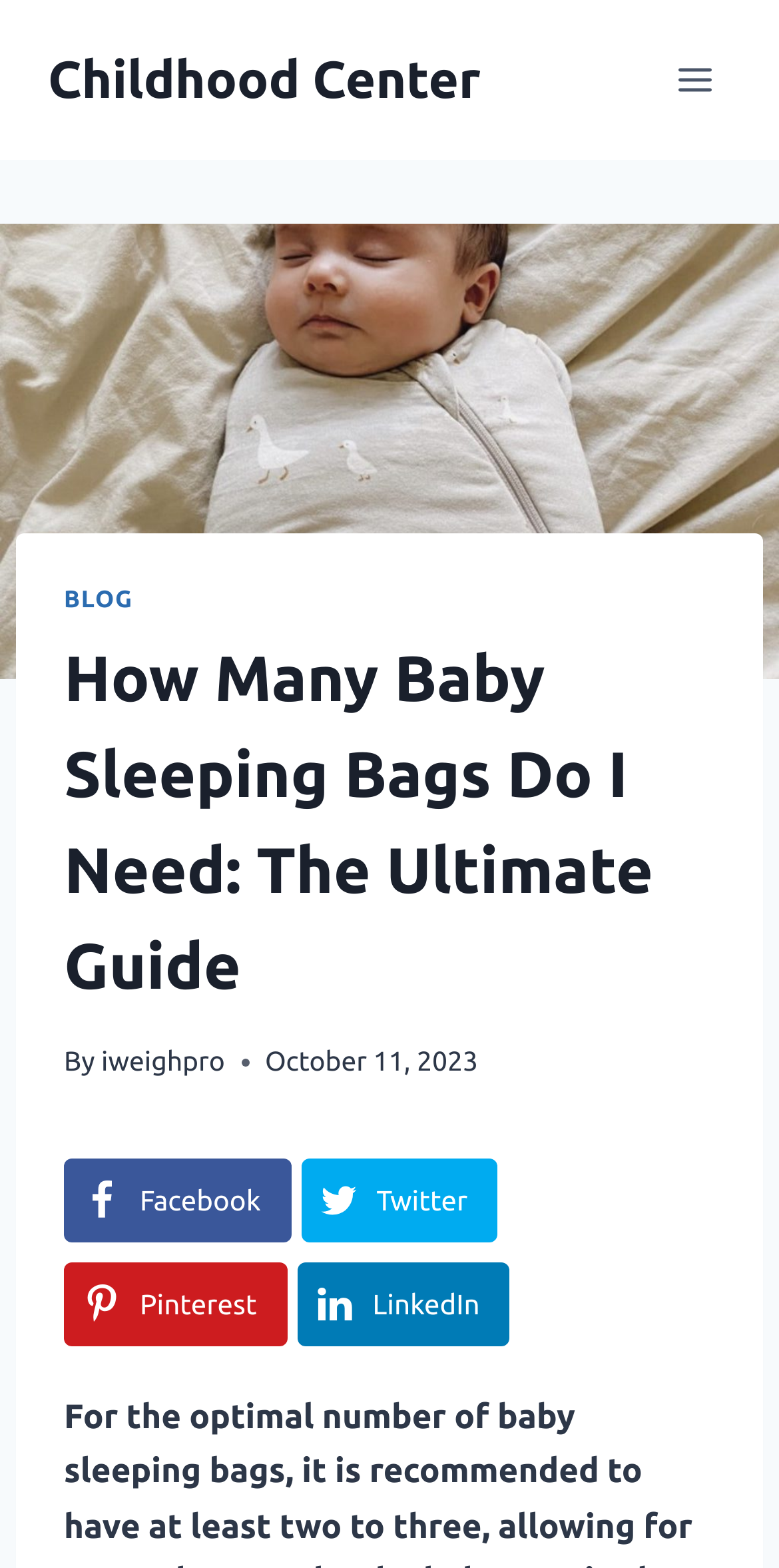Please identify the bounding box coordinates of the clickable area that will allow you to execute the instruction: "Check the author's profile".

[0.13, 0.667, 0.289, 0.687]